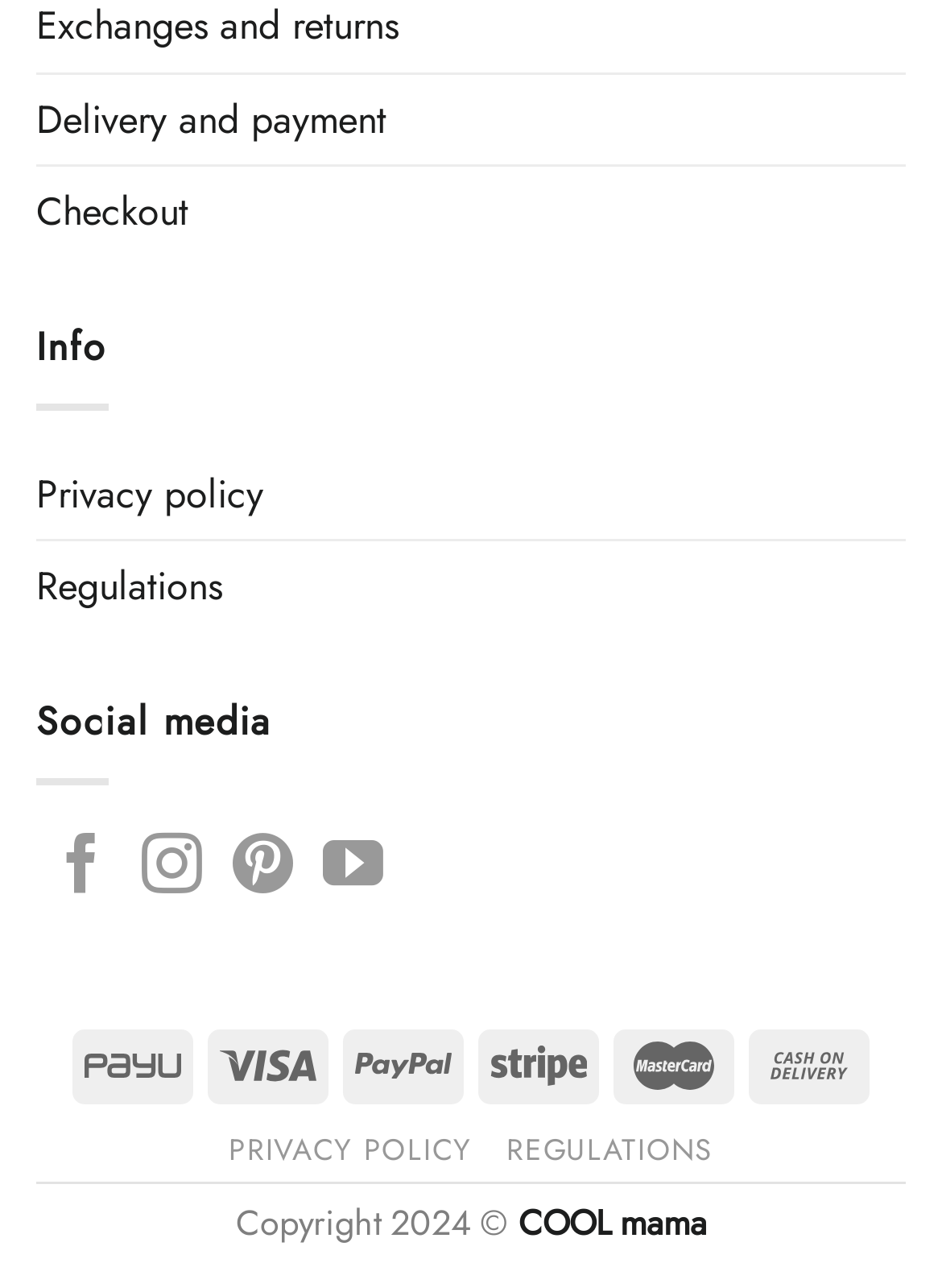How many links are there in the top section?
Using the image as a reference, give an elaborate response to the question.

I counted the number of links in the top section, which are 'Delivery and payment', 'Checkout', and 'Privacy policy', totaling 3 links.